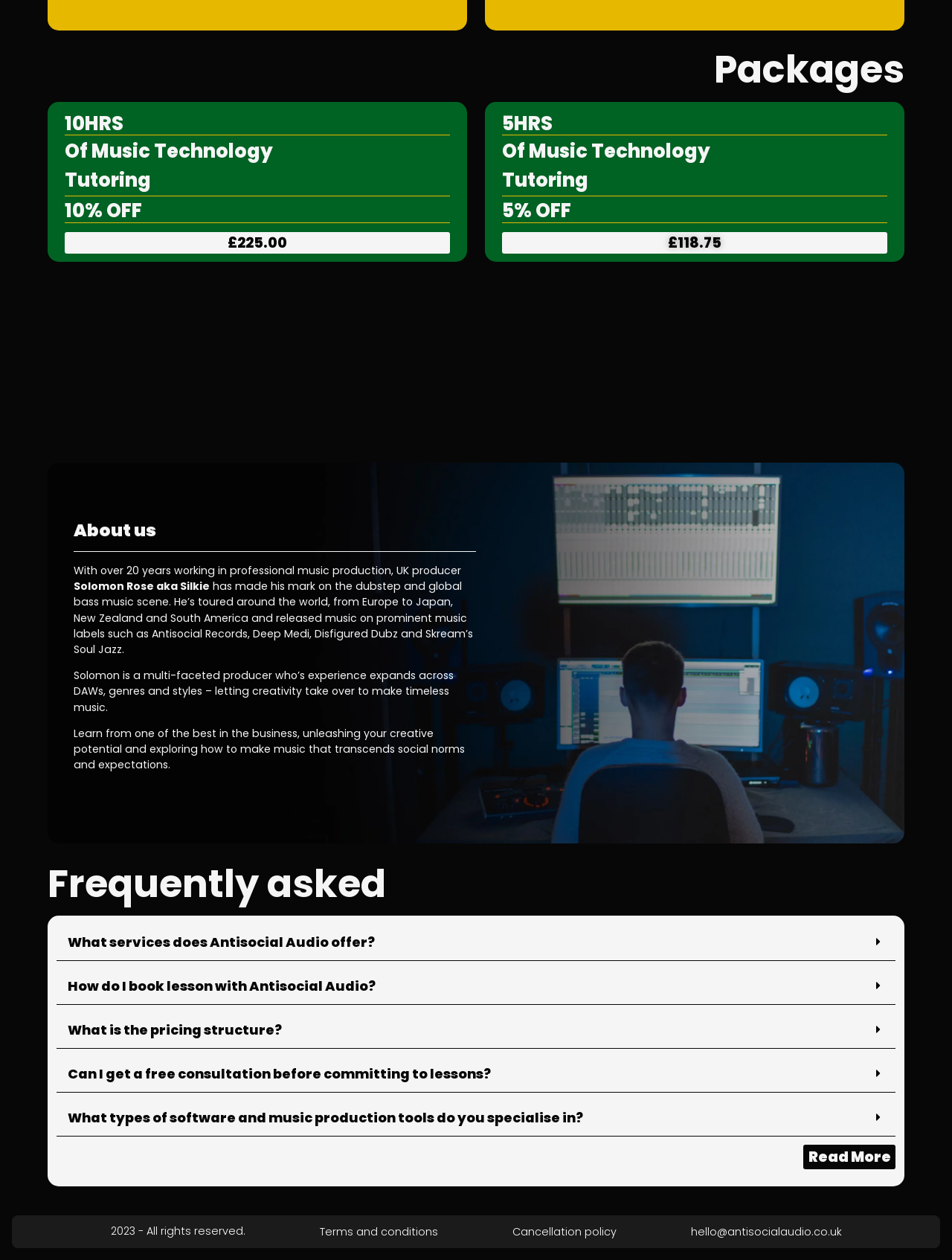Please identify the bounding box coordinates of the element that needs to be clicked to perform the following instruction: "Read more about the producer".

[0.844, 0.908, 0.941, 0.928]